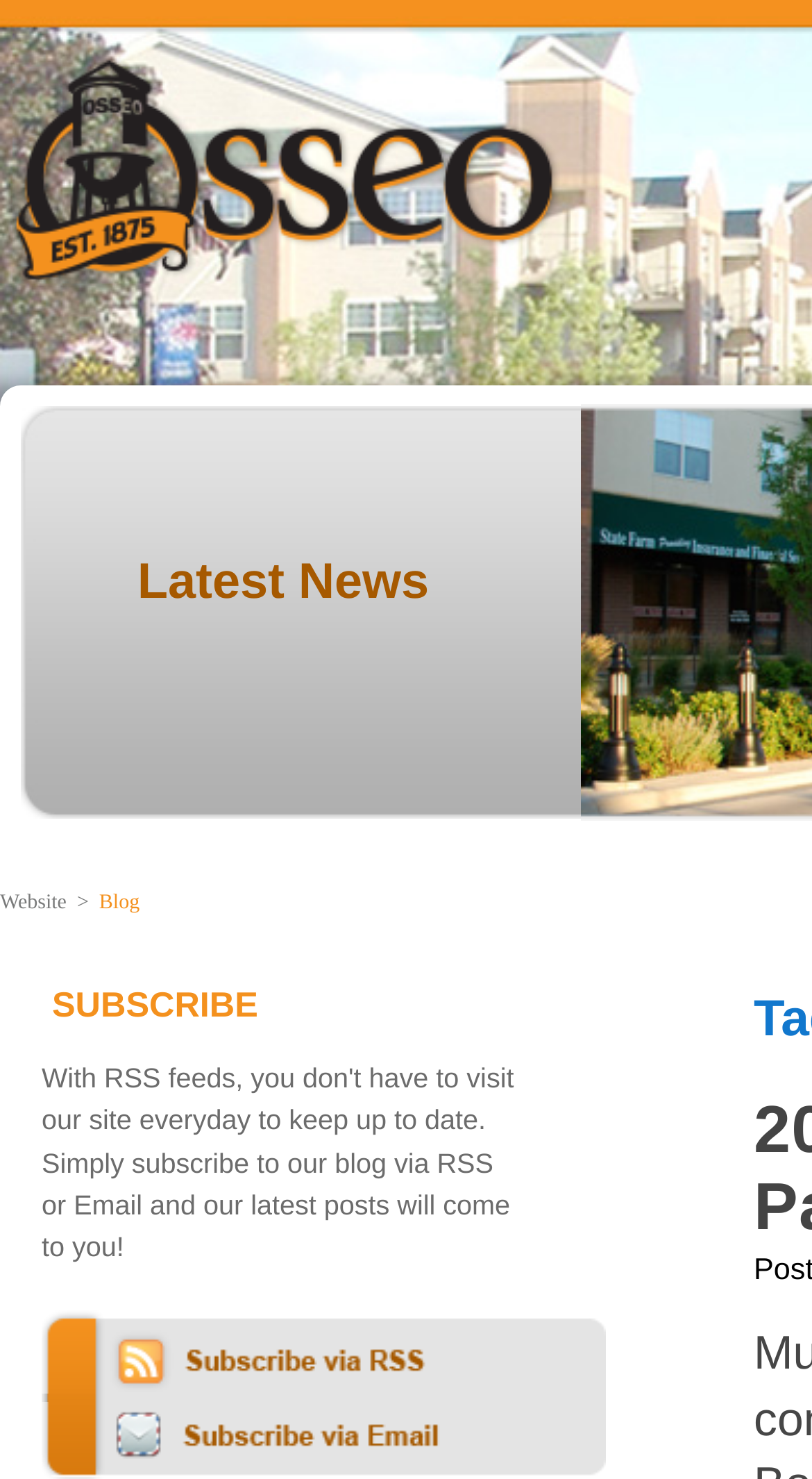Describe all significant elements and features of the webpage.

The webpage is about the Osseo Community and features a blog section. At the top, there is a prominent link "Discover Osseo Blog" accompanied by an image, taking up a significant portion of the top section. Below this, a heading "Latest News" is centered, indicating the start of the main content area.

On the left side, there is a navigation menu consisting of three links: "Website", a separator, and "Blog". The "Blog" link has a subheading "SUBSCRIBE" positioned below it, which is followed by a link with an image, likely a subscription button.

The layout is organized, with clear headings and concise text. The use of images and links creates a visually appealing and interactive experience for the user.